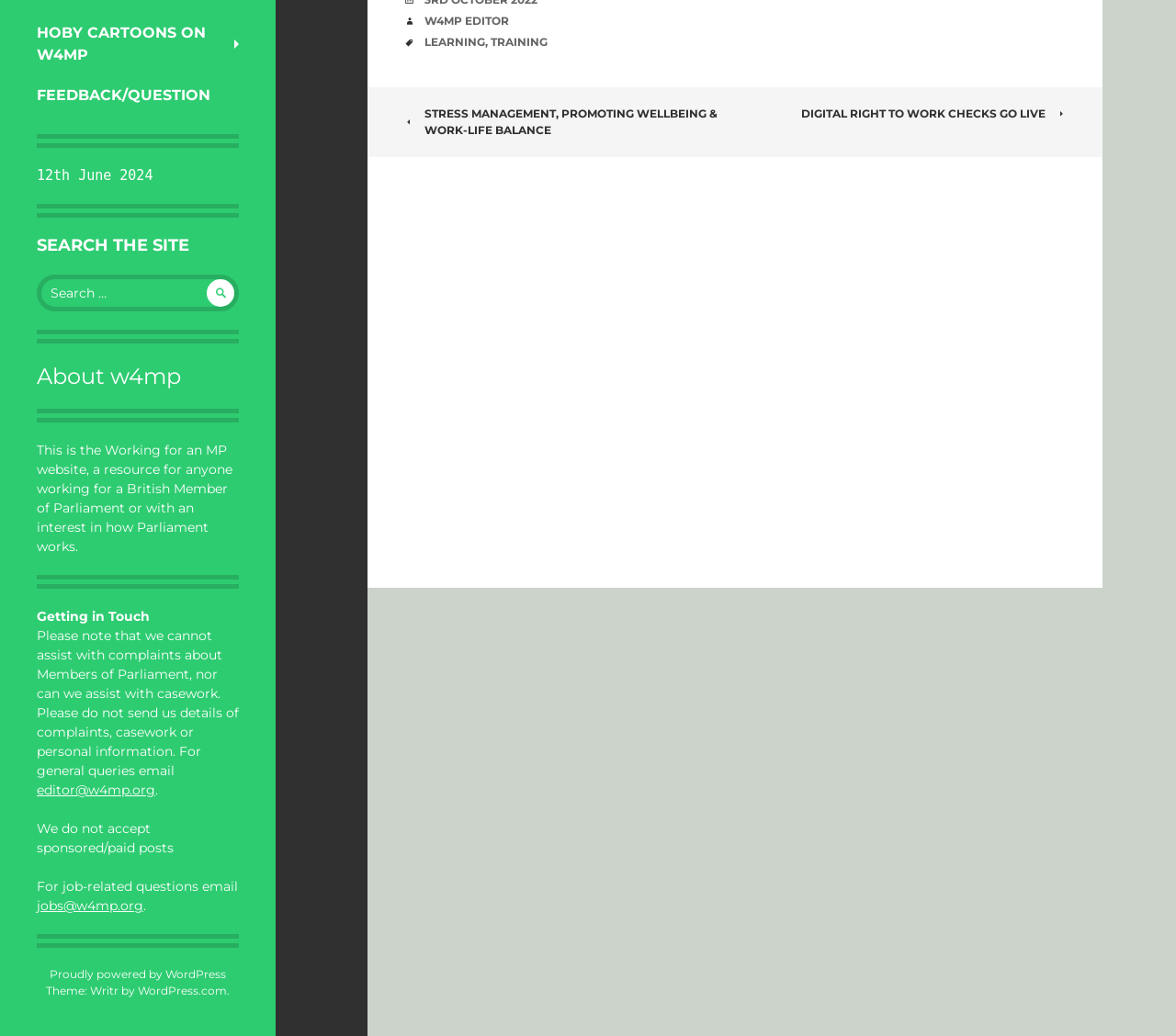Can you find the bounding box coordinates for the UI element given this description: "parent_node: Search for: value="""? Provide the coordinates as four float numbers between 0 and 1: [left, top, right, bottom].

[0.176, 0.269, 0.199, 0.296]